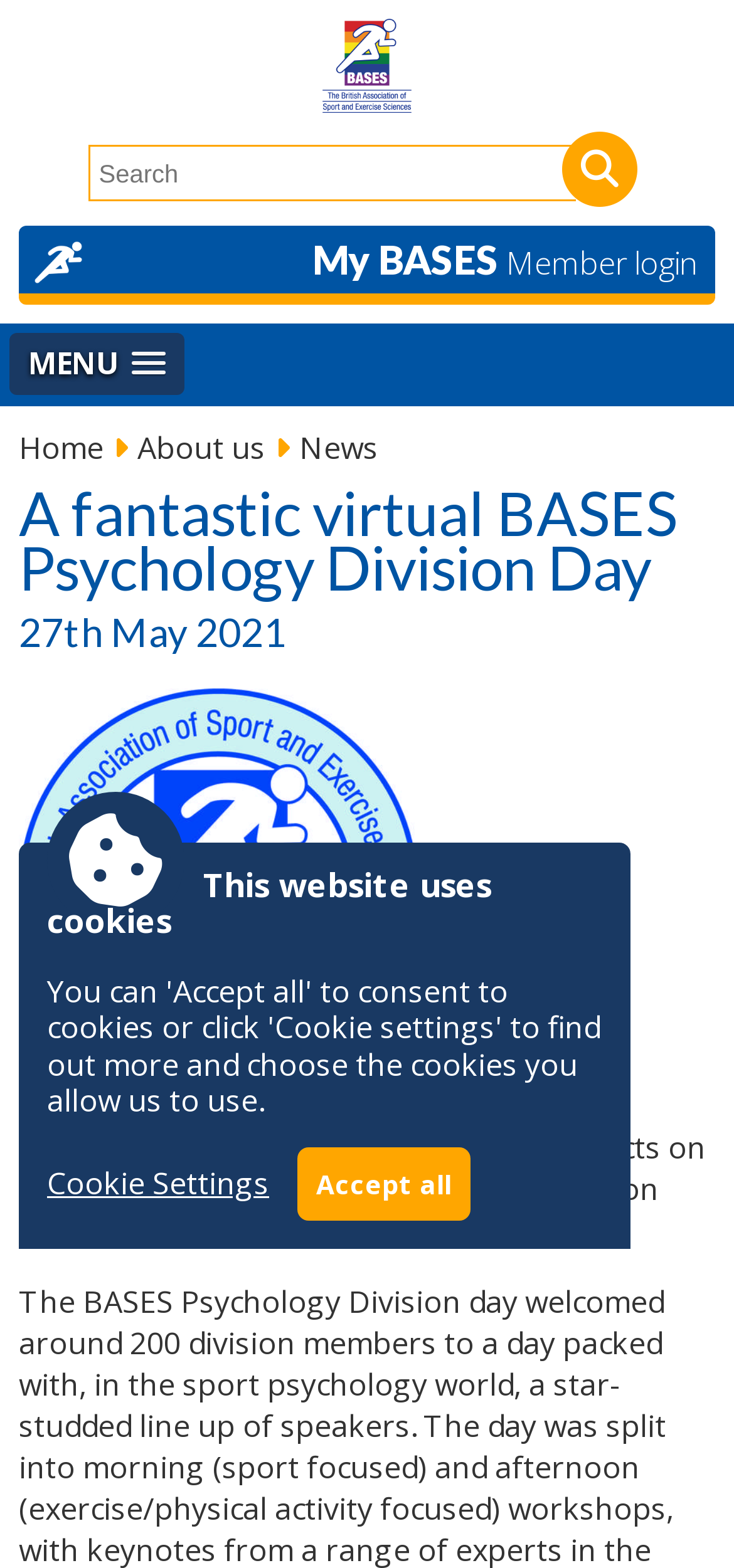Please find and report the bounding box coordinates of the element to click in order to perform the following action: "Go to Home page". The coordinates should be expressed as four float numbers between 0 and 1, in the format [left, top, right, bottom].

[0.026, 0.272, 0.187, 0.299]